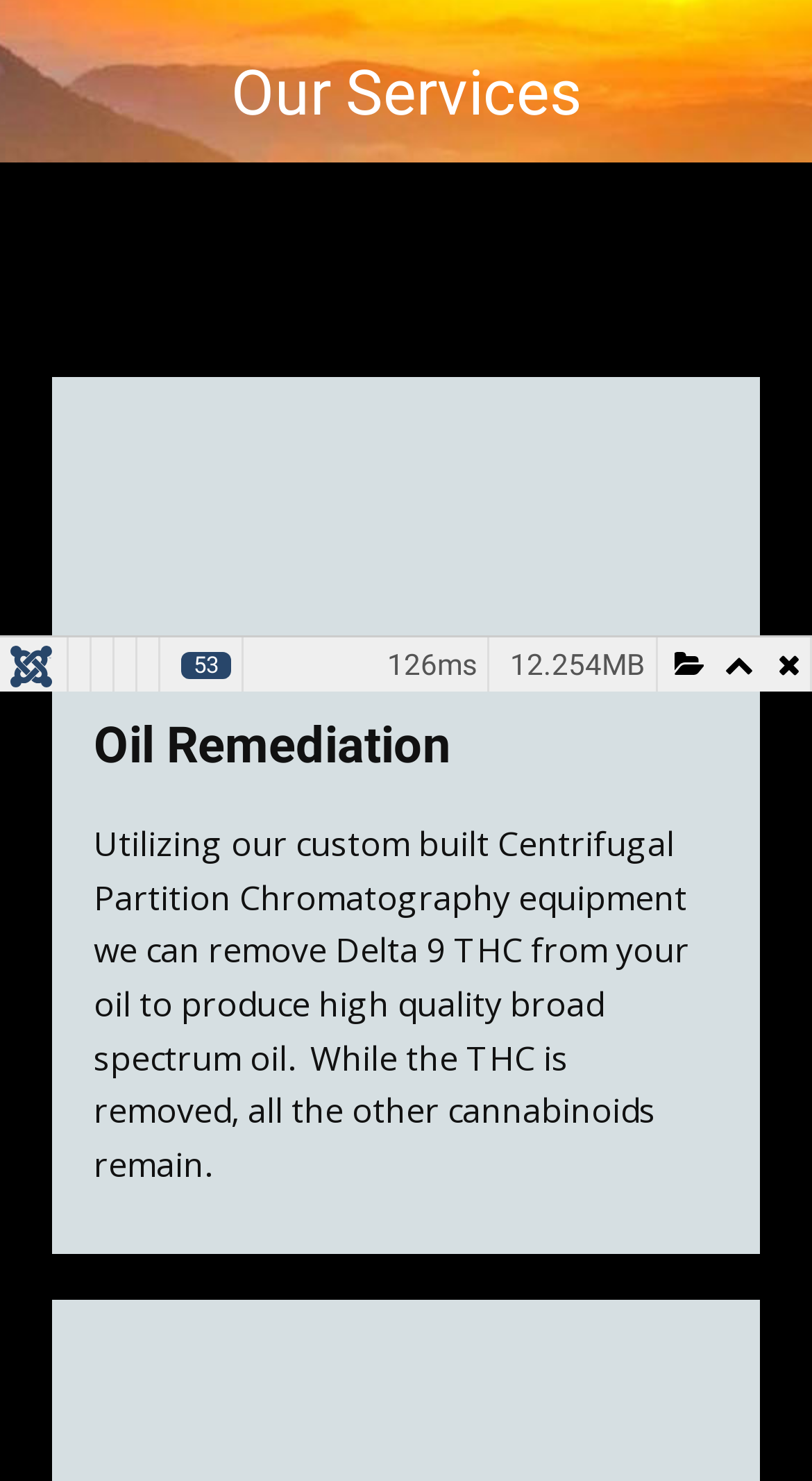Using the provided element description "J! Info", determine the bounding box coordinates of the UI element.

[0.085, 0.43, 0.113, 0.467]